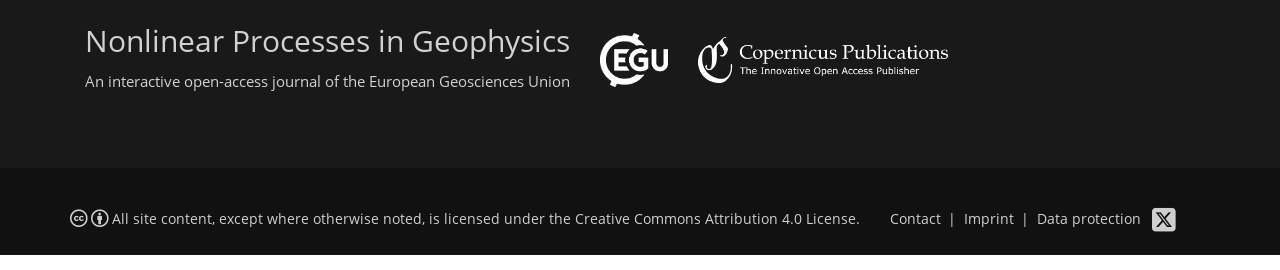Locate the bounding box of the user interface element based on this description: "What is".

None